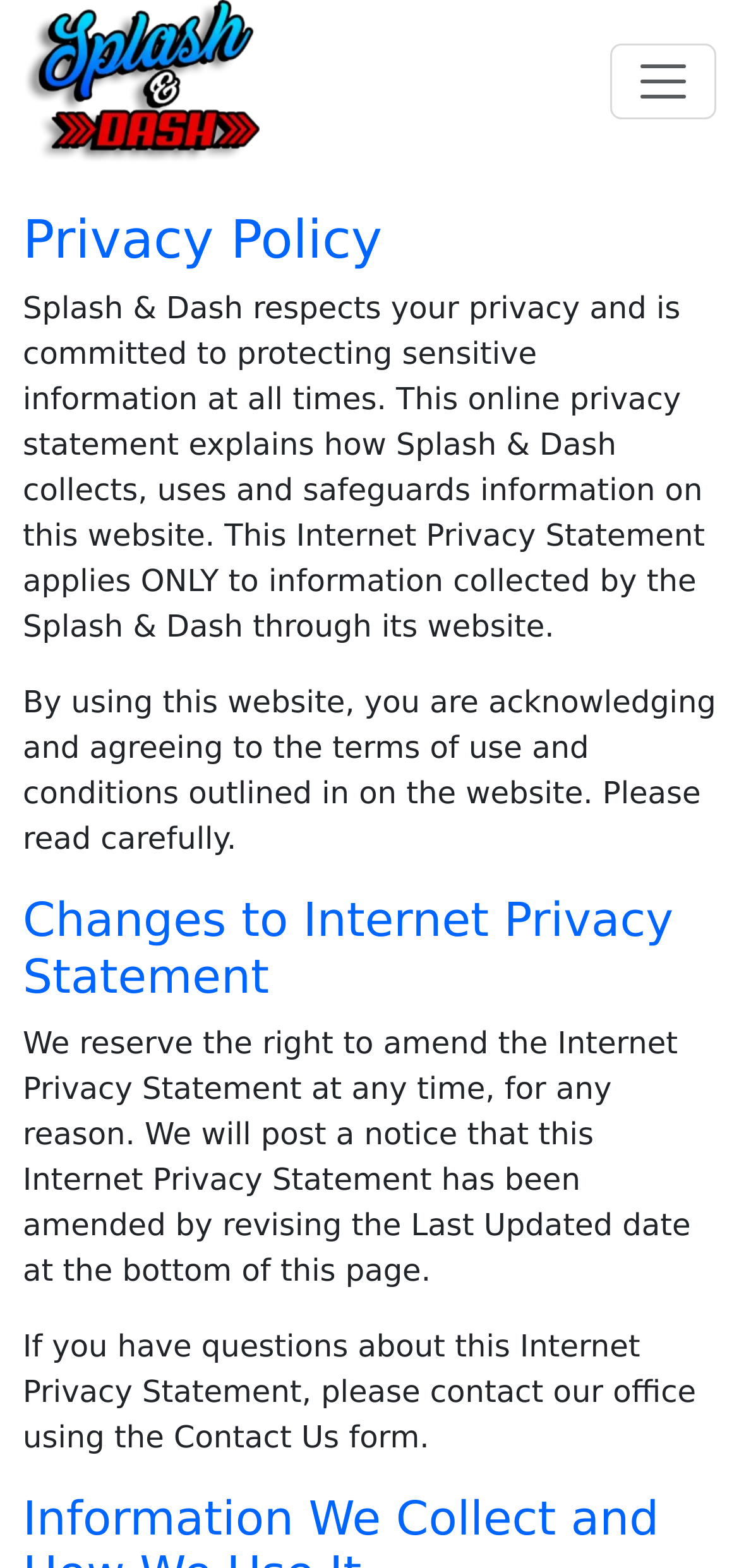What is the company's commitment to users?
Use the screenshot to answer the question with a single word or phrase.

Respecting privacy